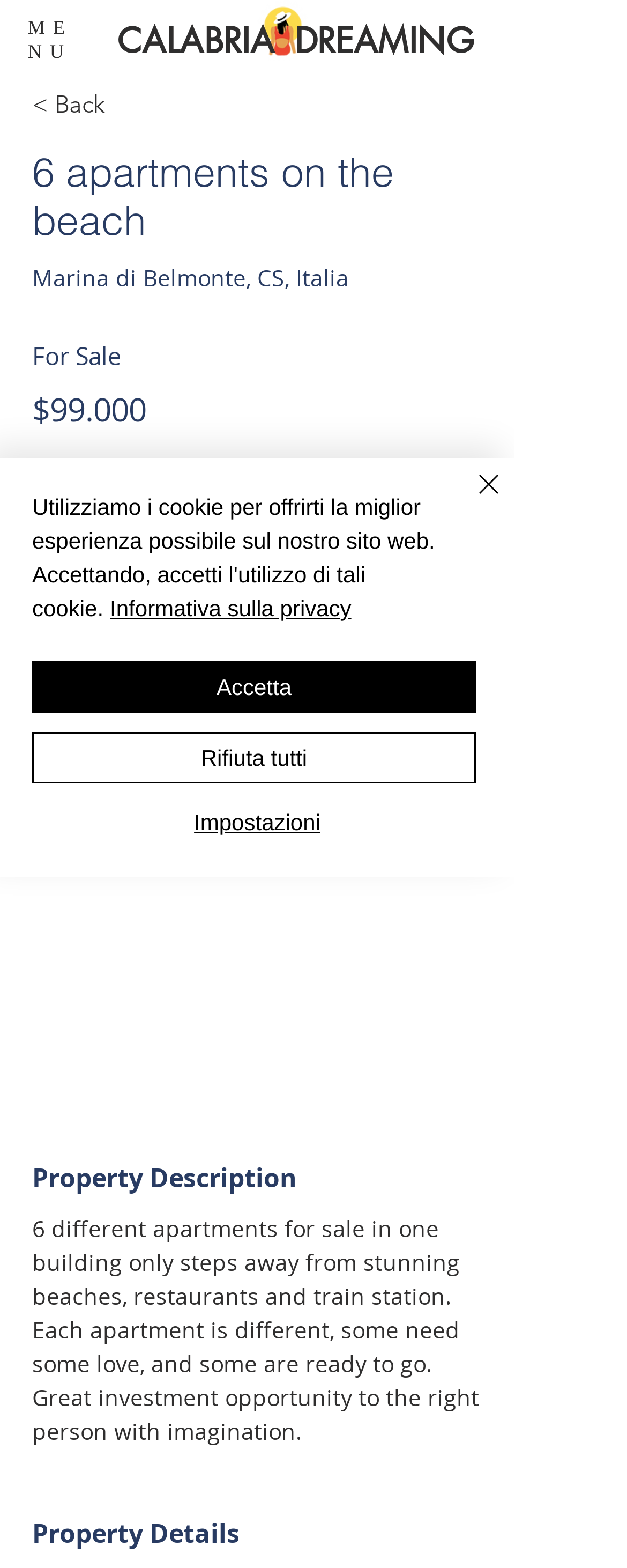What is the main title displayed on this webpage?

6 apartments on the beach